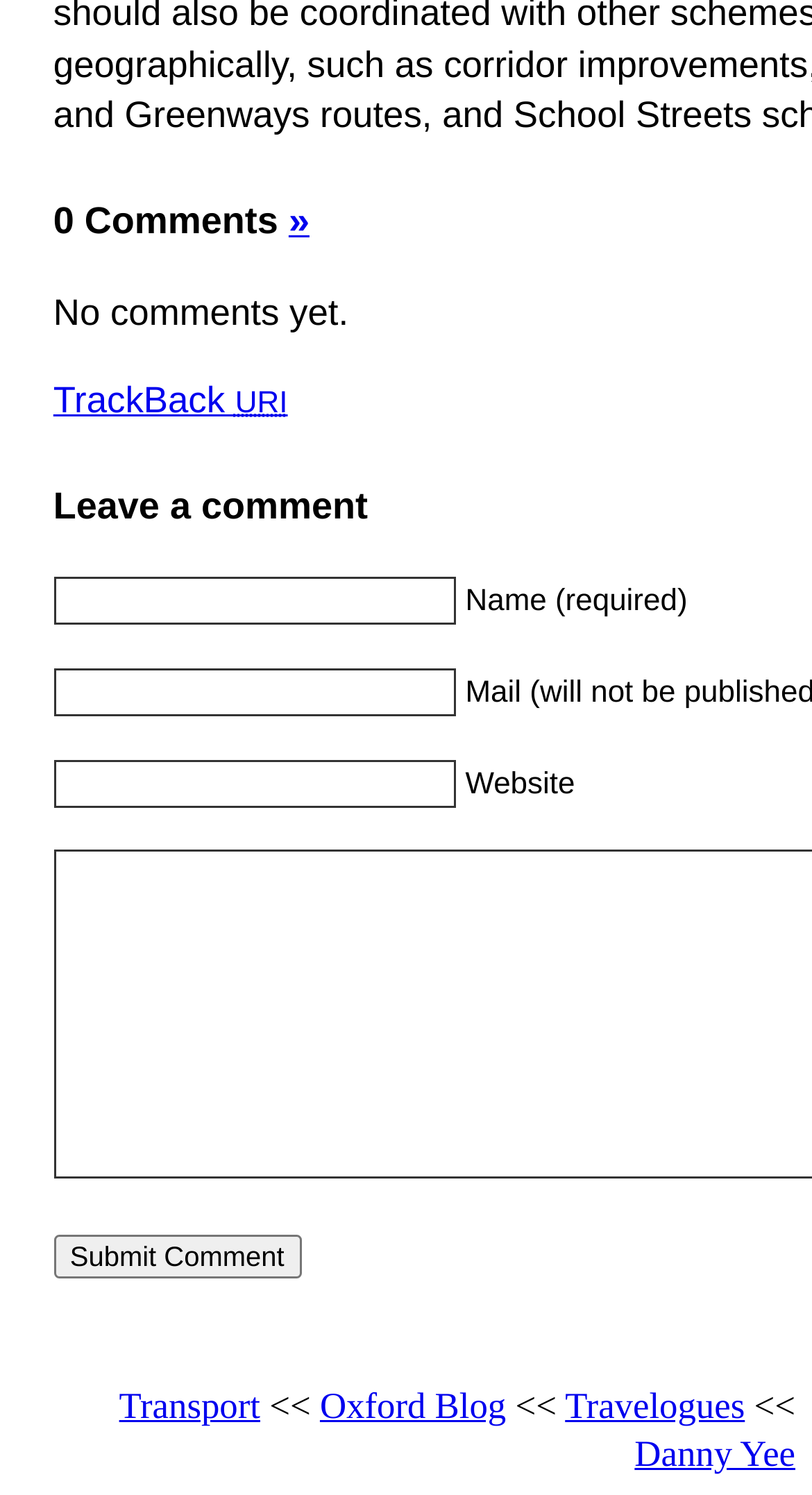How many links are there in the bottom section?
Answer the question with a single word or phrase derived from the image.

4